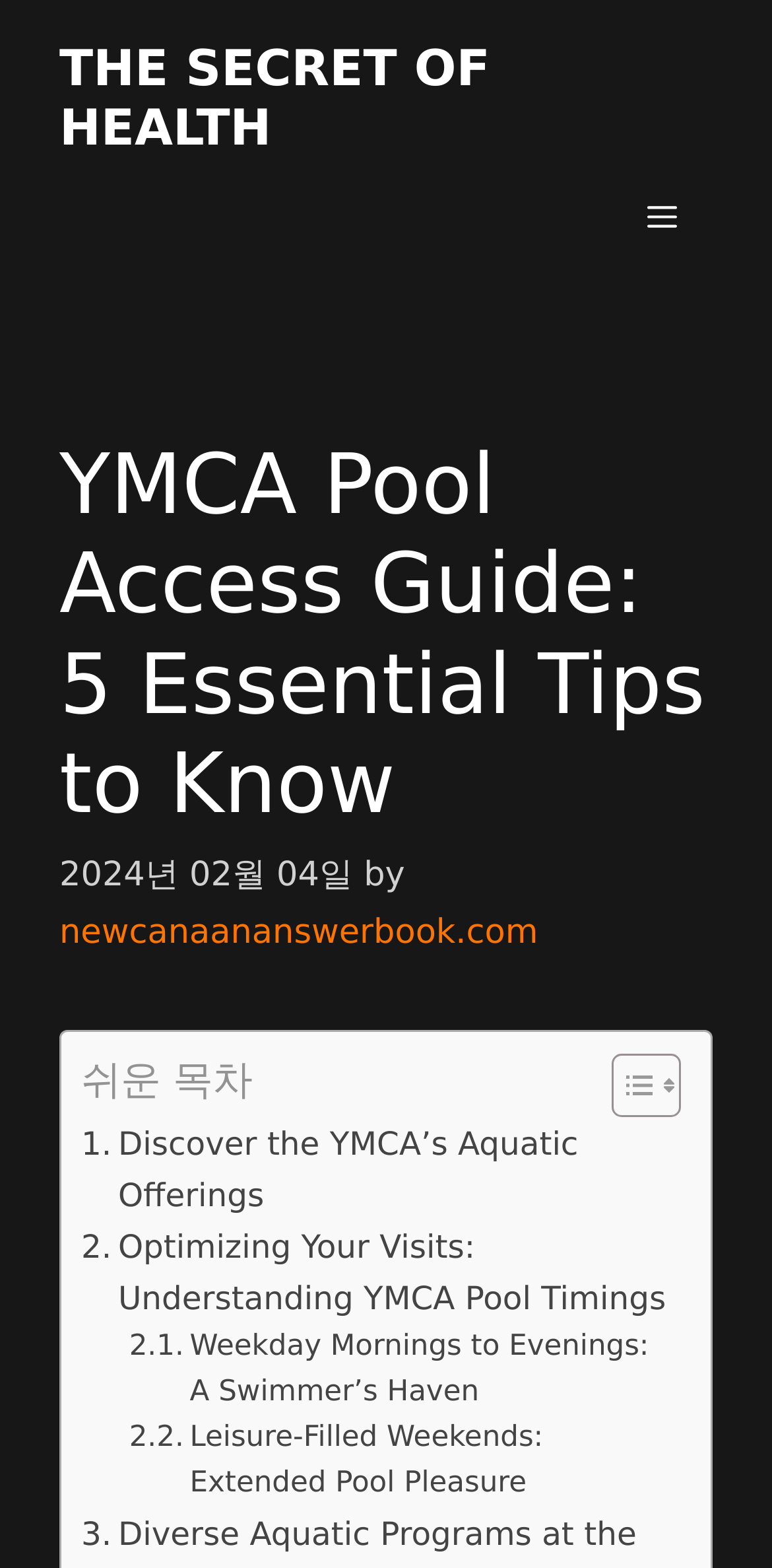What is the date of the article? From the image, respond with a single word or brief phrase.

2024년 02월 04일